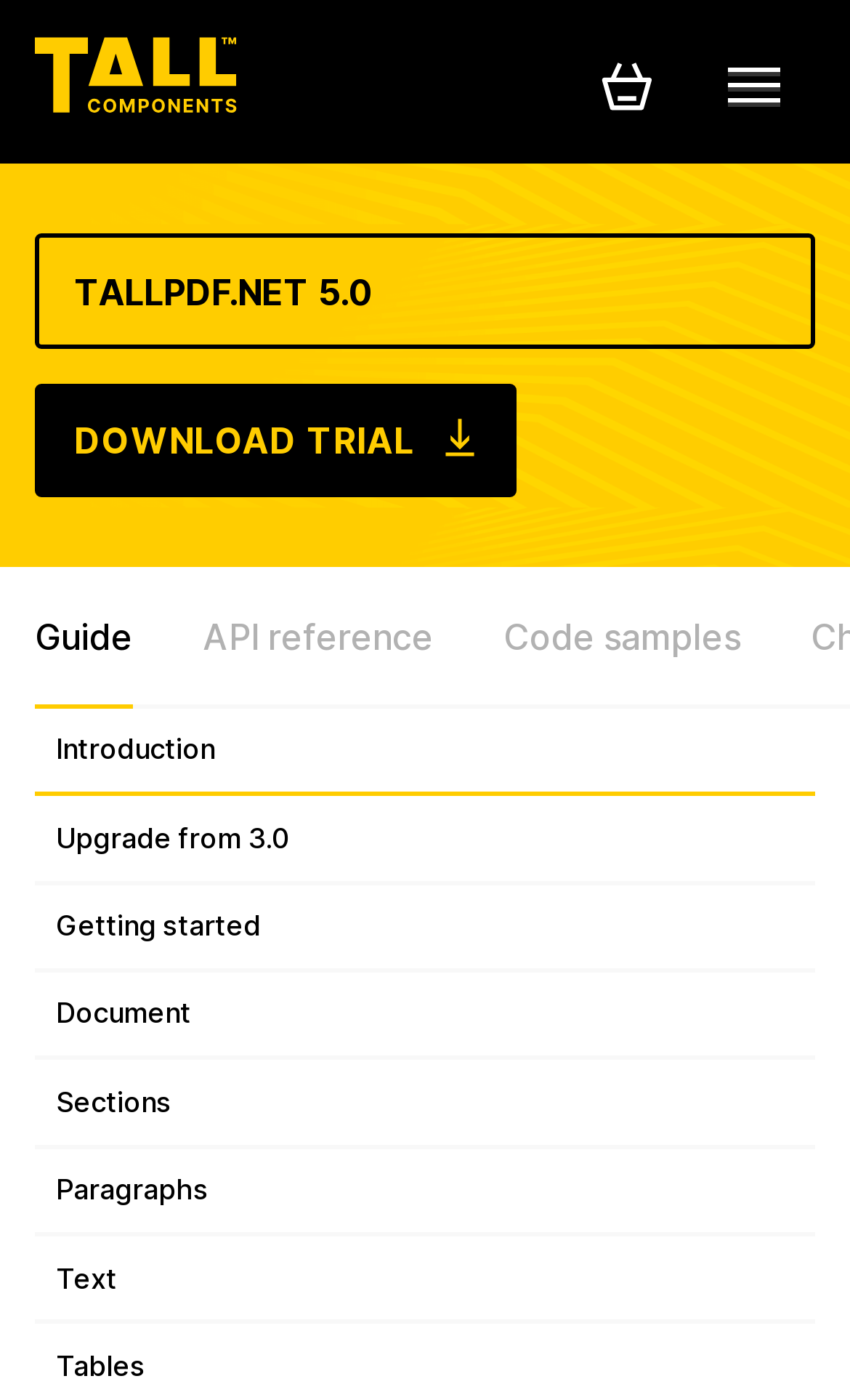Please respond to the question using a single word or phrase:
What is the text on the link next to the 'Your cart is empty' message?

pricing